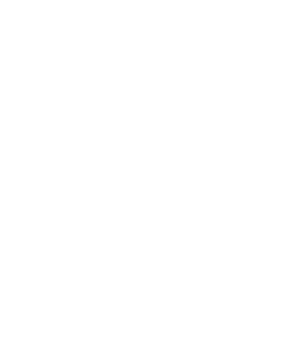Generate a complete and detailed caption for the image.

The image features a visual representation likely related to a video segment titled "Why Gary Vaynerchuk loves social media: because it sells stuff." This image is part of an article that explores the impact of social media on marketing and sales. The layout indicates that it accompanies a link to the video, suggesting its relevance to the topic discussed. Positioned at the upper section of a layout table, the image is framed within a broader context of engaging content aimed at entrepreneurs and business professionals. The date associated with this content, along with various other links in close proximity, emphasizes its place in a curated collection of business insights and strategies.